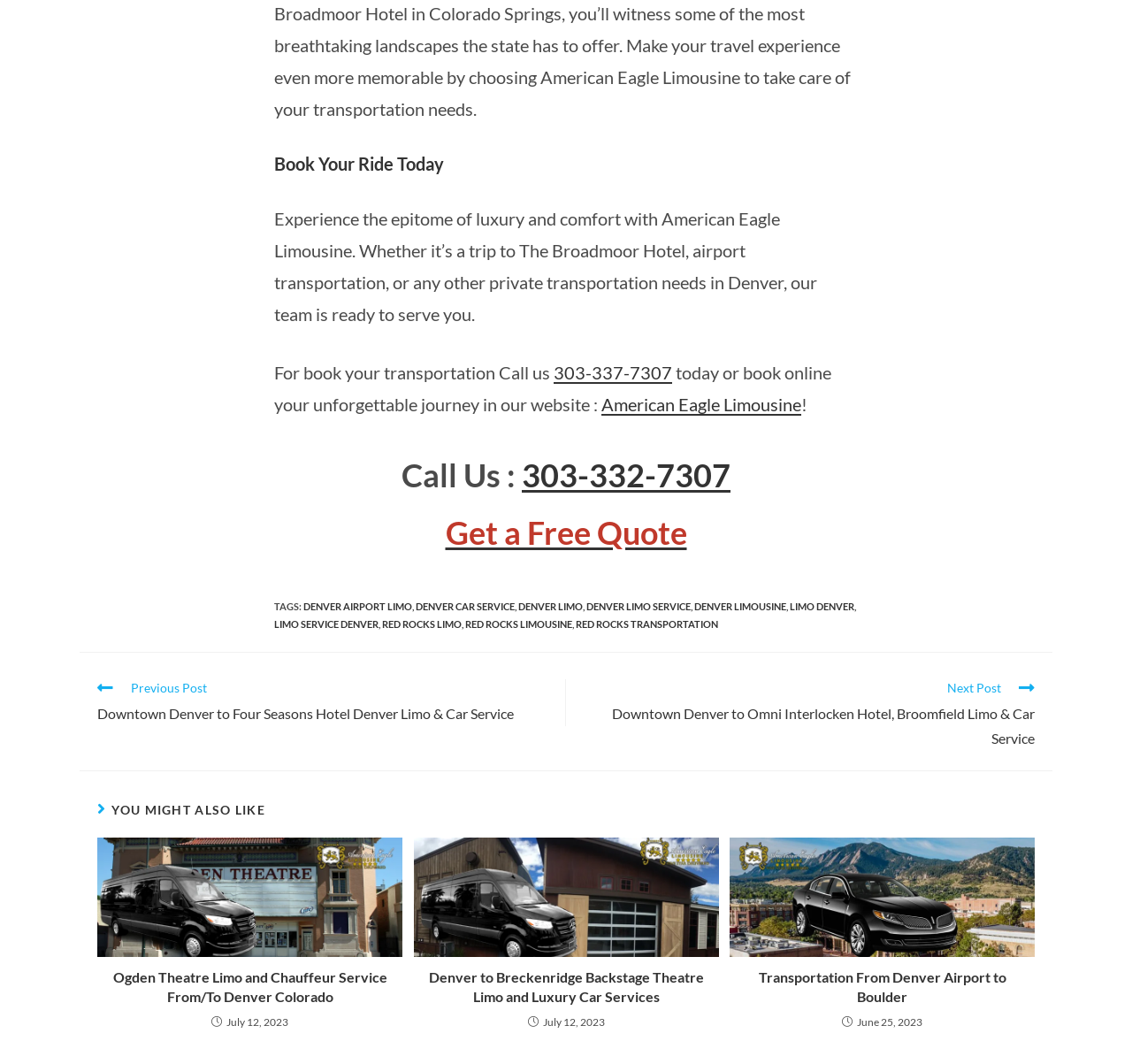Provide the bounding box coordinates of the area you need to click to execute the following instruction: "Read more about Ogden Theatre Limo and Chauffeur Service".

[0.086, 0.787, 0.355, 0.899]